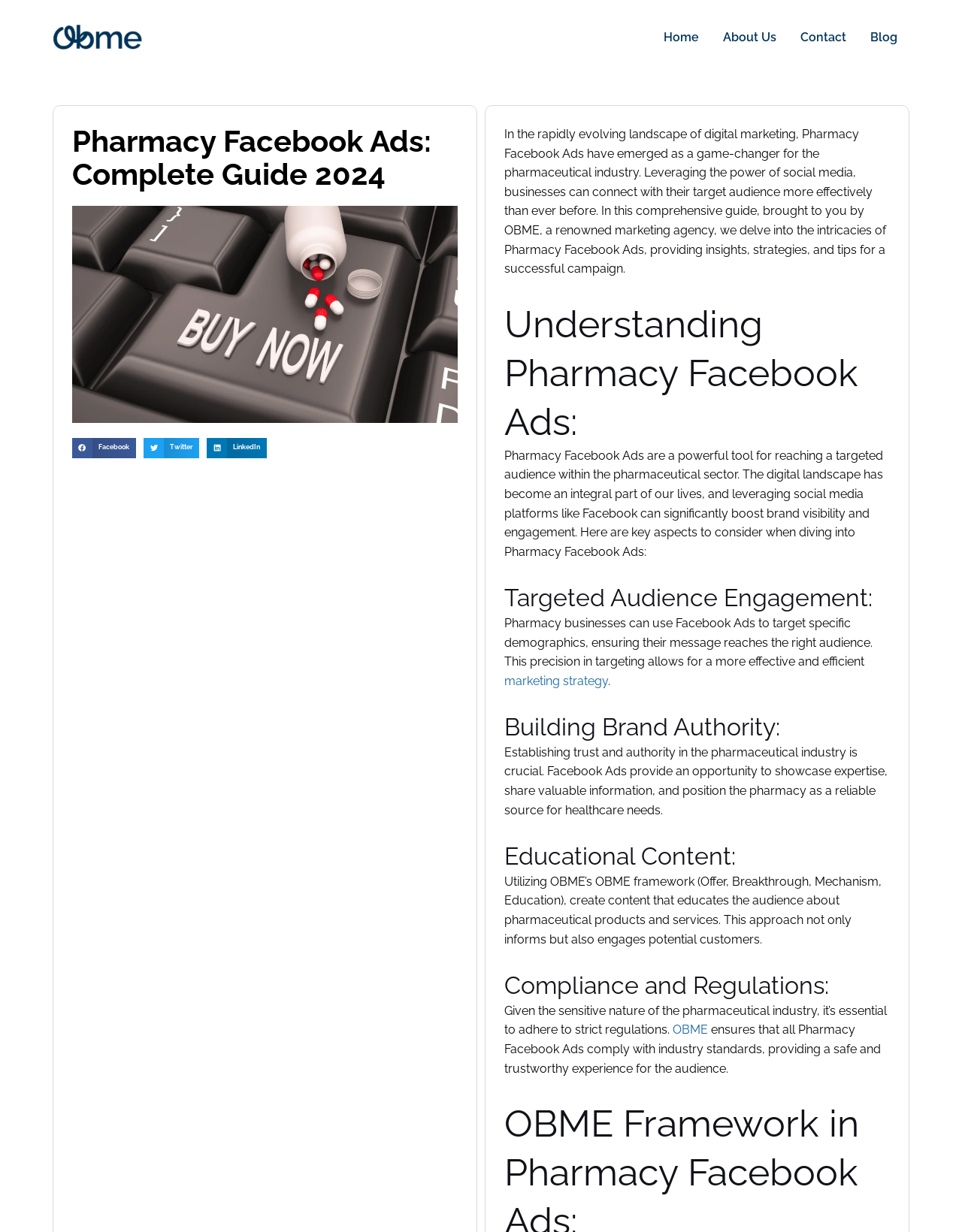Locate the bounding box coordinates of the region to be clicked to comply with the following instruction: "Share on LinkedIn". The coordinates must be four float numbers between 0 and 1, in the form [left, top, right, bottom].

[0.215, 0.355, 0.278, 0.372]